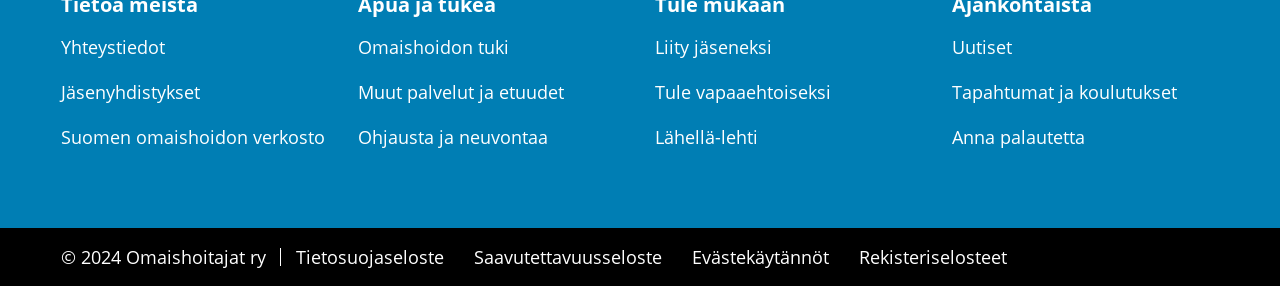Could you locate the bounding box coordinates for the section that should be clicked to accomplish this task: "Read the latest news".

[0.744, 0.122, 0.791, 0.206]